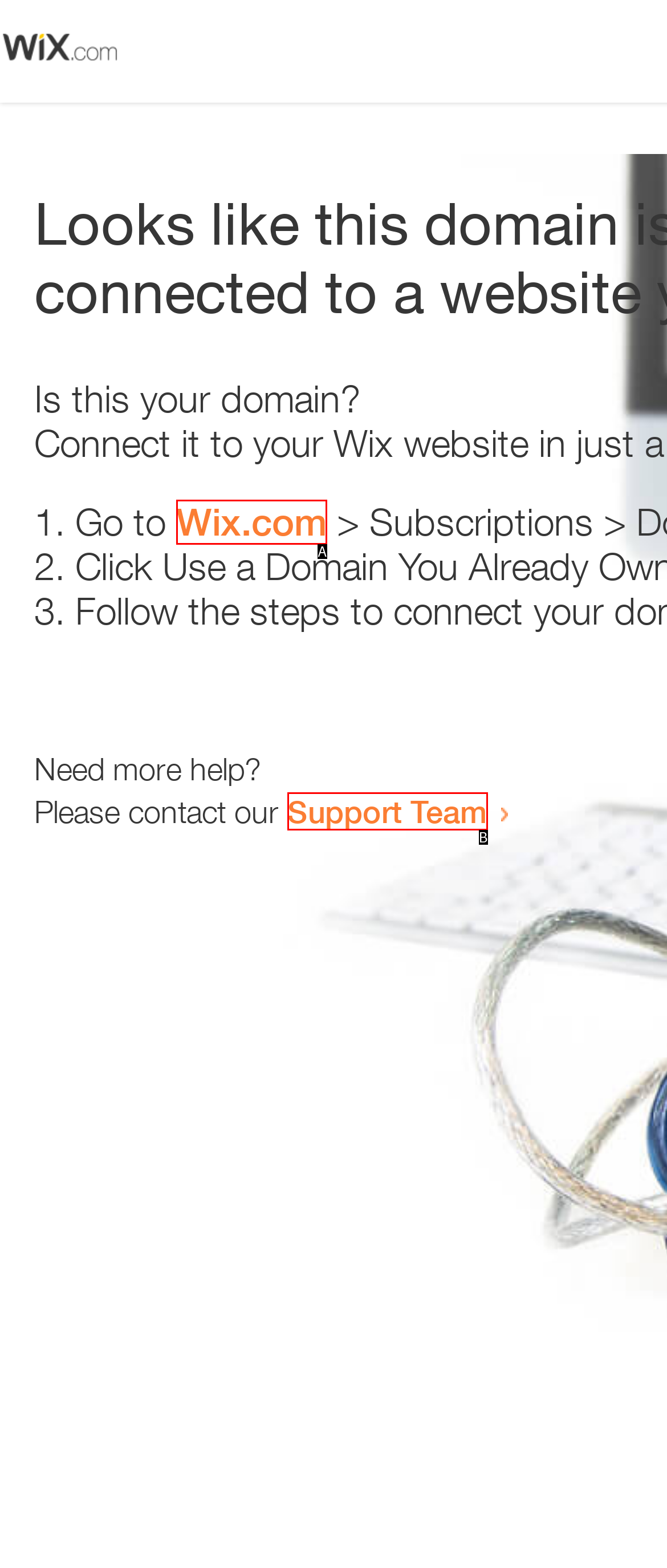Find the HTML element that matches the description provided: Support Team
Answer using the corresponding option letter.

B